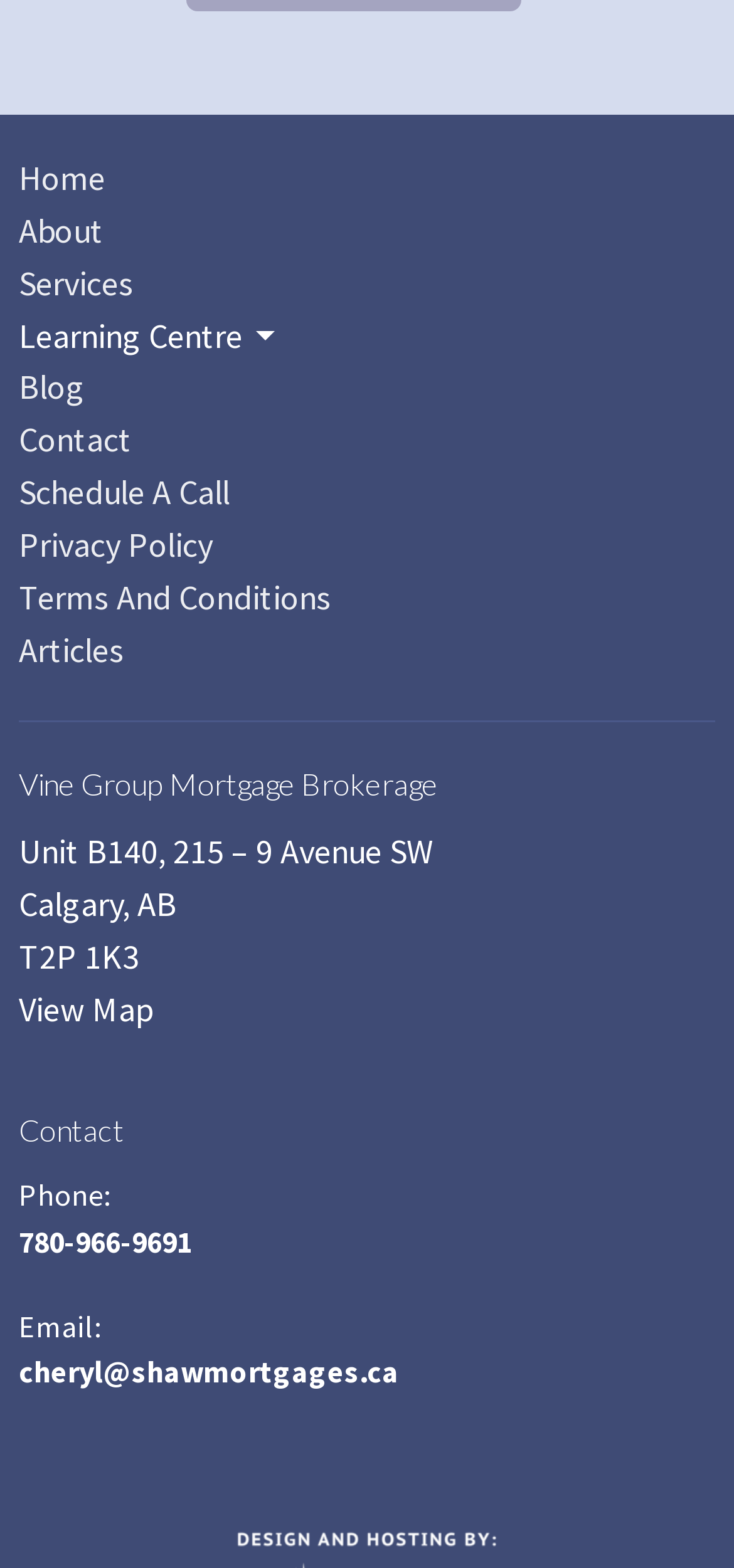What is the name of the mortgage brokerage?
Using the visual information, respond with a single word or phrase.

Vine Group Mortgage Brokerage